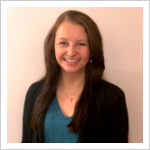Explain the image in a detailed way.

This image features Elizabeth Lepertine, a candidate for the MBA program at the University at Buffalo (UB). She is depicted smiling, with long hair cascading over her shoulders. Dressed in a layered outfit, she wears a teal top complemented by a black cardigan, radiating both professionalism and approachability. The light background enhances her warm expression, reflecting her positive attitude towards her academic journey. In the context of the UB MBA community, Elizabeth emphasizes the value of connection and support among classmates, which she considers a vital aspect of her experience in the program.